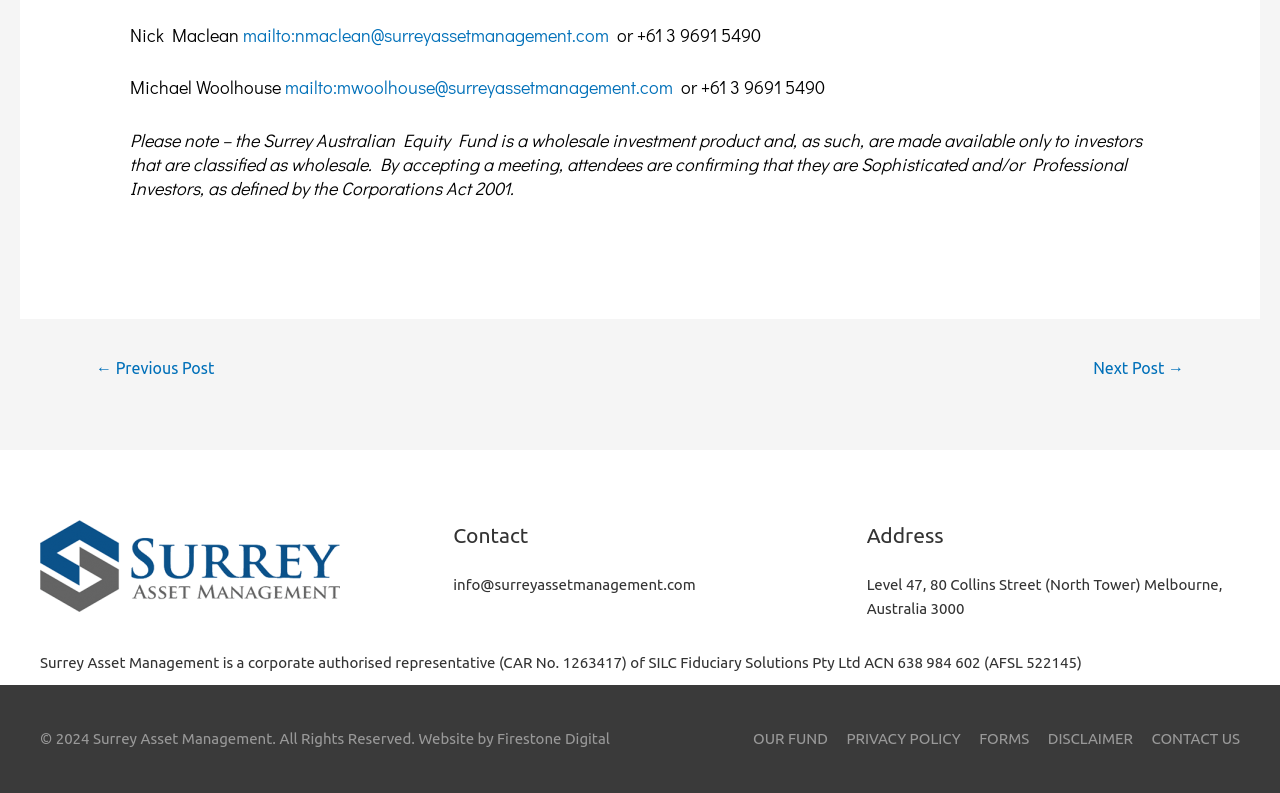What is the address of Surrey Asset Management?
Please elaborate on the answer to the question with detailed information.

I found the address of Surrey Asset Management by looking at the section labeled 'Address' on the webpage, which provides the full address.